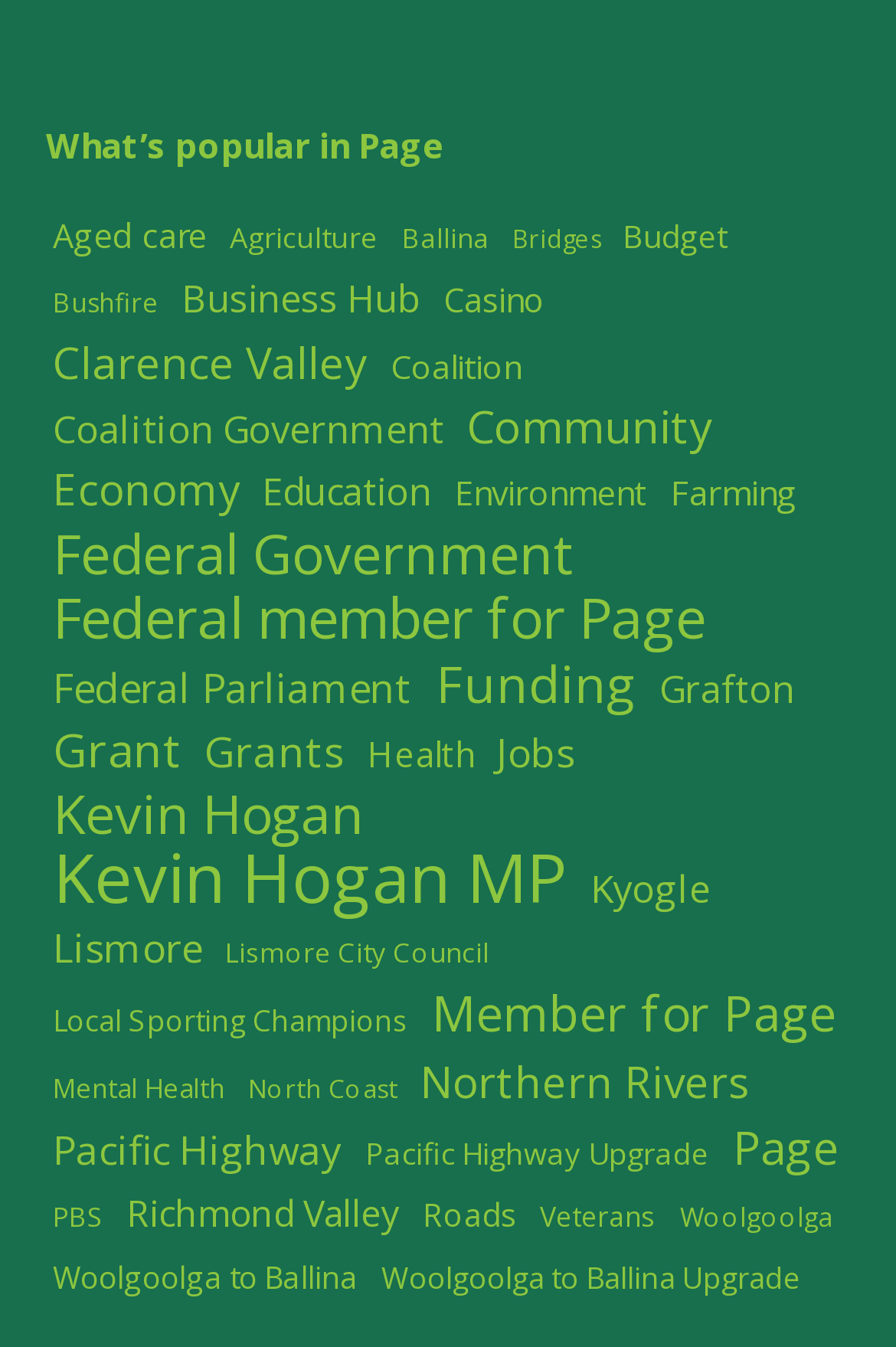Locate the bounding box coordinates of the segment that needs to be clicked to meet this instruction: "Check Kevin Hogan MP news".

[0.051, 0.63, 0.641, 0.671]